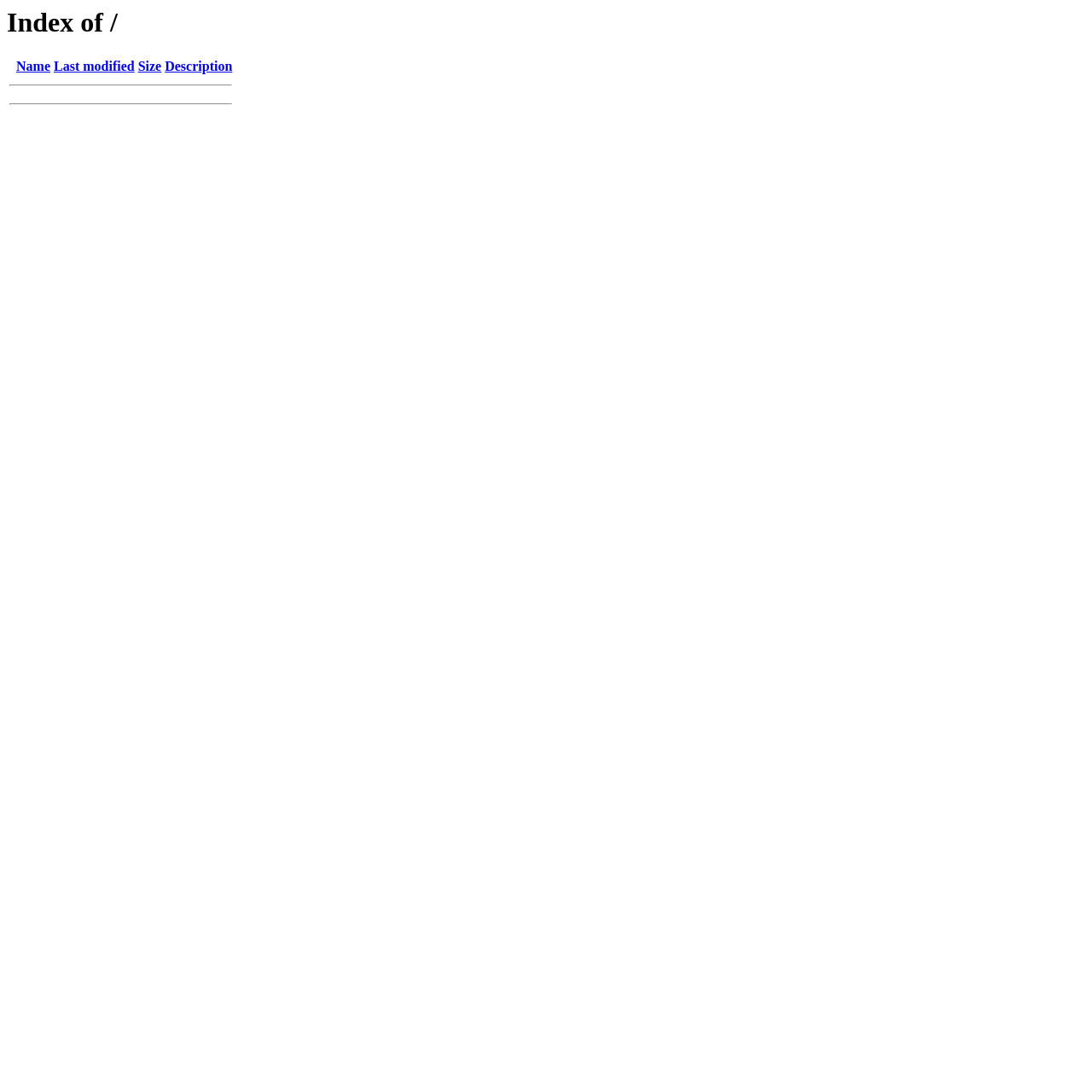Elaborate on the information and visuals displayed on the webpage.

The webpage is a directory index page, titled "Index of /". At the top, there is a heading with the same title. Below the heading, there is a table that occupies a significant portion of the page. The table has five columns, with headers labeled "Name", "Last modified", "Size", and "Description". Each column header is a link. 

The table has three rows, with the first row containing column headers. The second and third rows are empty, with horizontal separator lines spanning across the entire row. The table is positioned near the top of the page, with a small gap between the heading and the table. There are no images on the page.